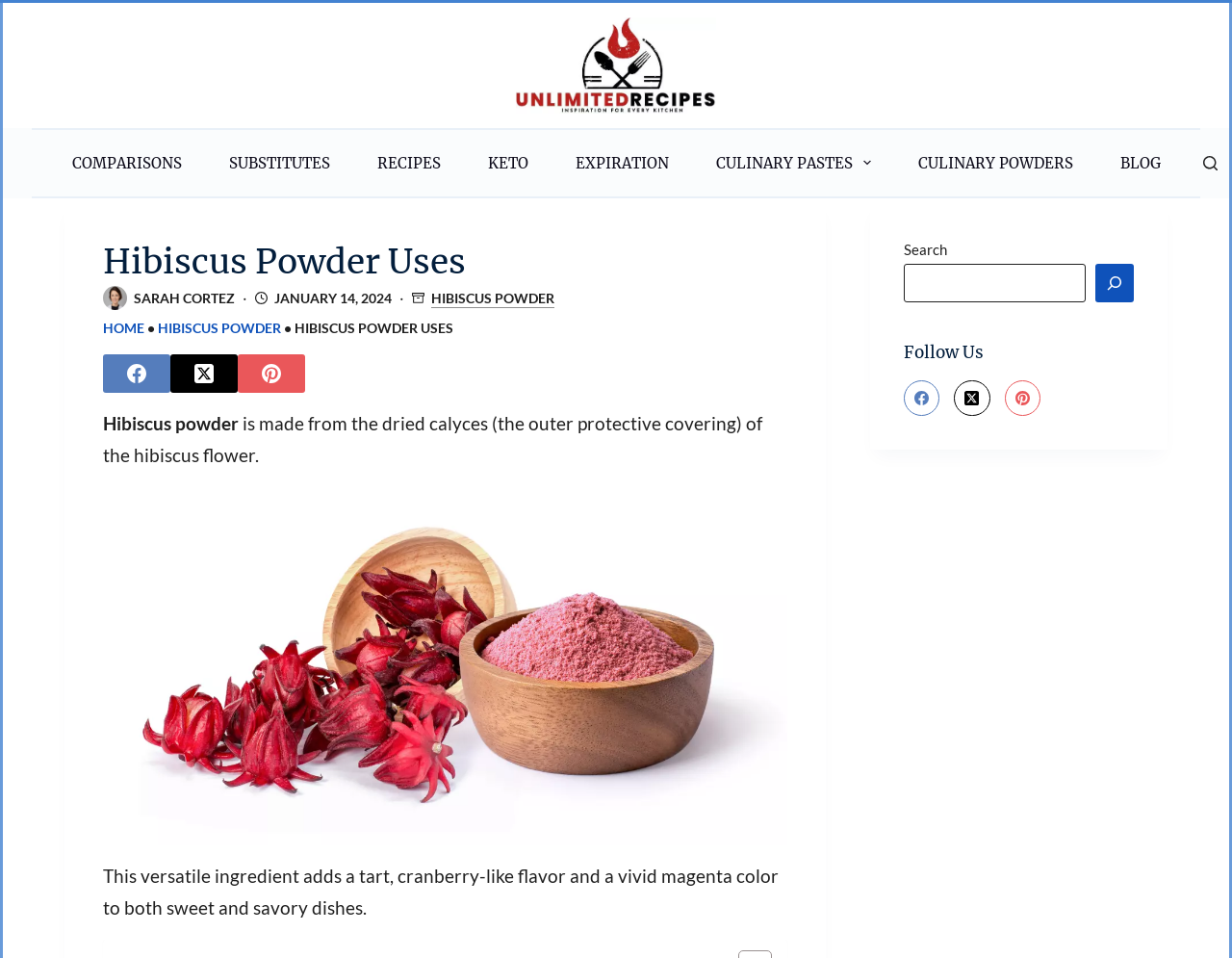What is the main ingredient of the webpage?
Analyze the screenshot and provide a detailed answer to the question.

Based on the webpage content, the main ingredient being discussed is hibiscus powder, which is mentioned in the heading 'Hibiscus Powder Uses' and also in the text 'Hibiscus powder is made from the dried calyces (the outer protective covering) of the hibiscus flower.'